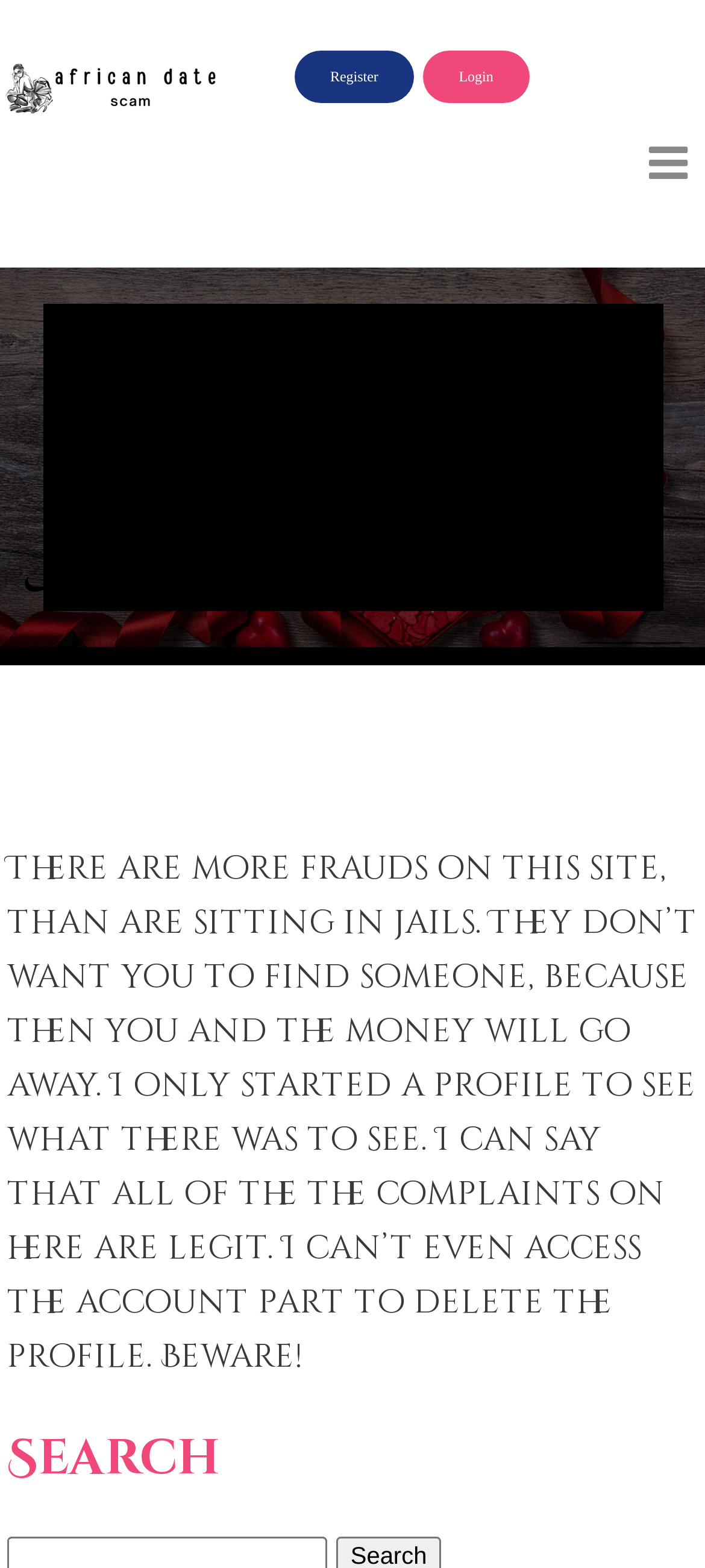Describe all the key features of the webpage in detail.

The webpage appears to be a review or complaint page about a dating site called AfricanDate Scam. At the top left of the page, there is a link to the site's homepage with an accompanying image, both labeled as "AfricanDate Scam". 

To the right of the AfricanDate Scam link, there are two more links, "Register" and "Login", which are likely used for user account management. Further to the right, there is a small icon represented by the Unicode character "\uf0c9", which may be a settings or menu button.

Below the top navigation links, there is a heading that reads "There are more frauds on this site", which is followed by a block of text that describes the author's negative experience with the dating site. The text explains that the site is fraudulent and that the author was unable to access their account to delete their profile.

At the very bottom of the page, there is a heading labeled "Search", which may be a search bar or function to find specific content on the site.